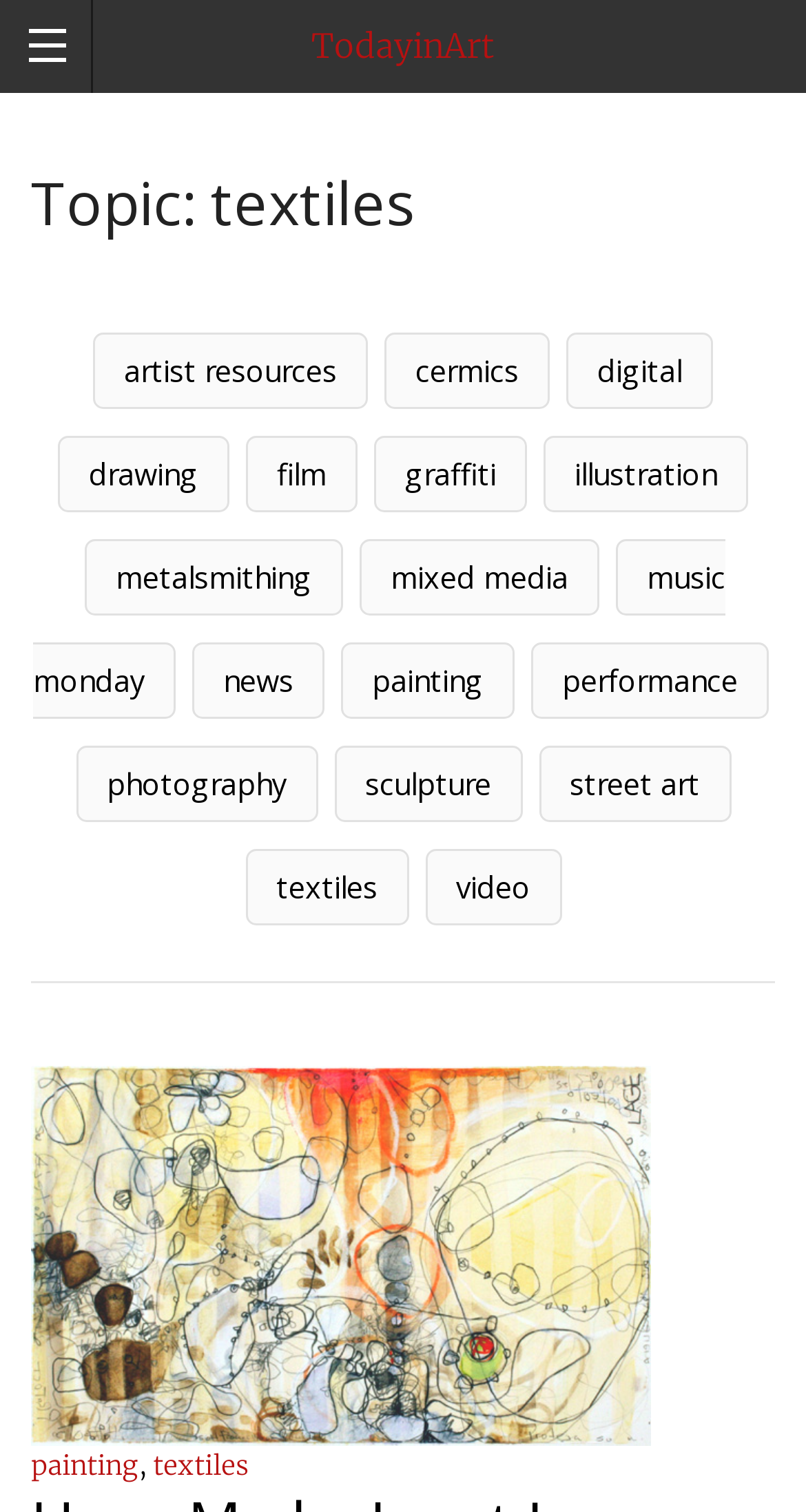Use a single word or phrase to answer the question: What is the medium of the artwork 'Hose Me Sideways (bilingual)'?

oil, oil pastel, graphite on rag paper